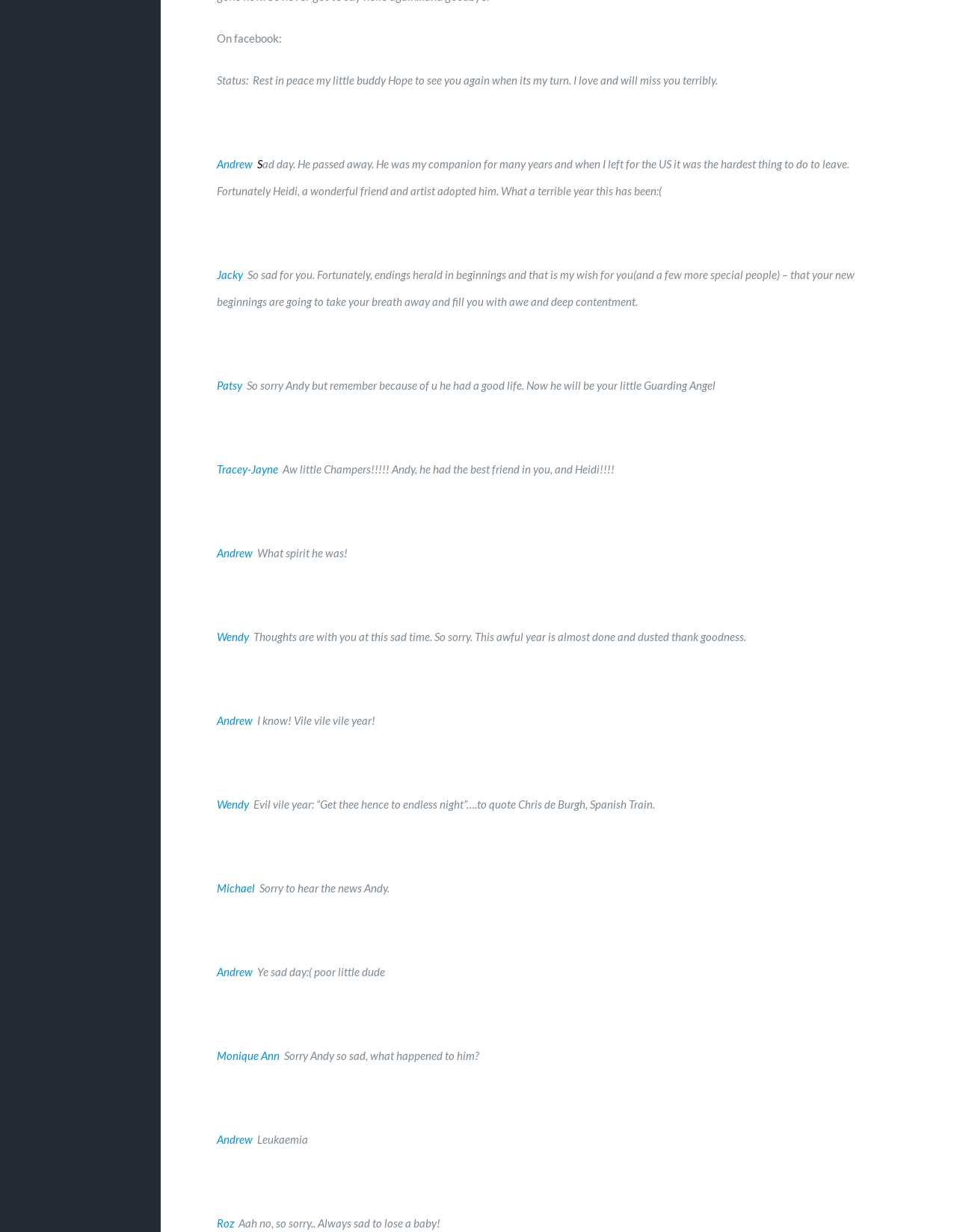Provide the bounding box coordinates for the specified HTML element described in this description: "Monique Ann". The coordinates should be four float numbers ranging from 0 to 1, in the format [left, top, right, bottom].

[0.226, 0.851, 0.294, 0.862]